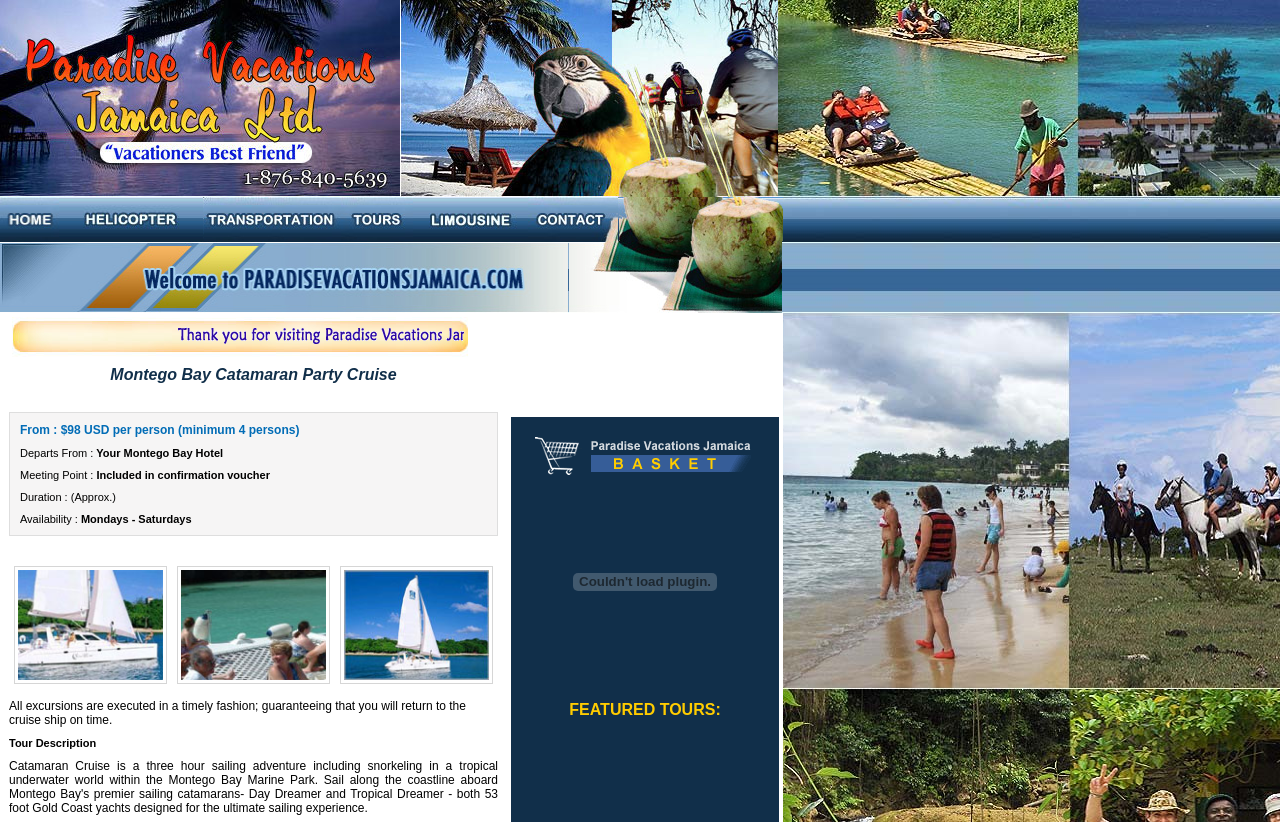What is the availability of the Montego Bay Catamaran Party Cruise?
Identify the answer in the screenshot and reply with a single word or phrase.

Mondays - Saturdays